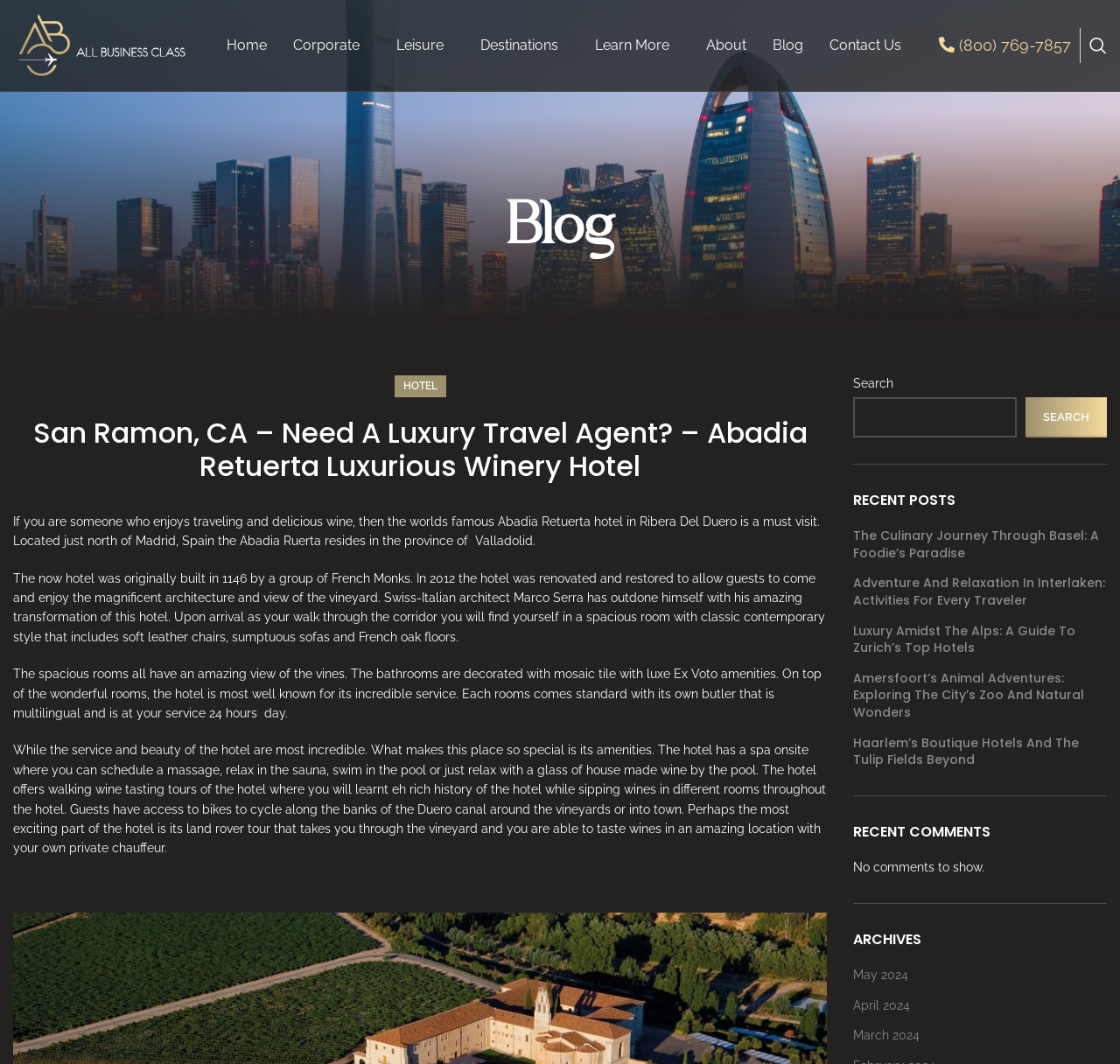Using the given element description, provide the bounding box coordinates (top-left x, top-left y, bottom-right x, bottom-right y) for the corresponding UI element in the screenshot: Hotel

[0.36, 0.353, 0.39, 0.374]